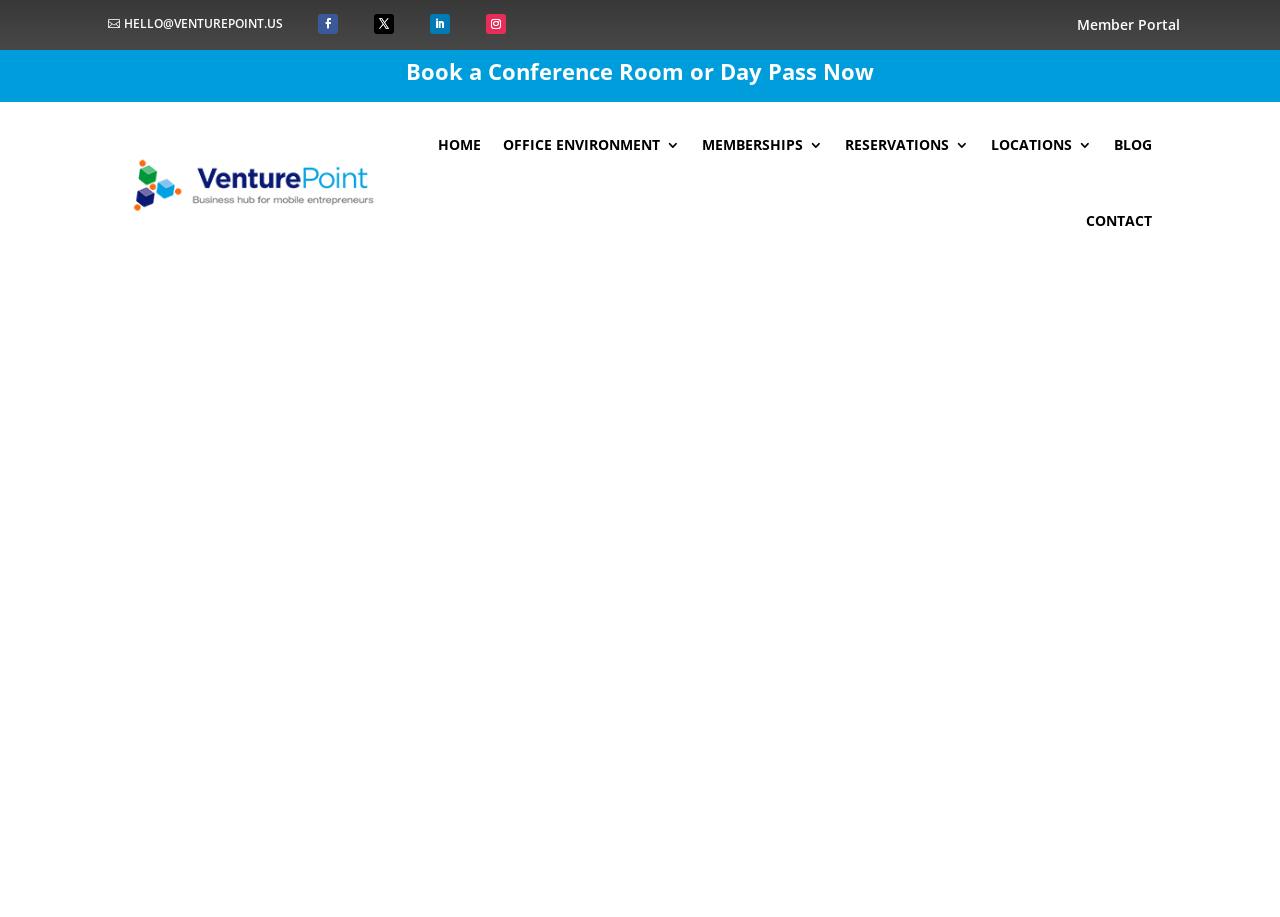Please identify the bounding box coordinates of where to click in order to follow the instruction: "Click on the HELLO@VENTUREPOINT.US link".

[0.078, 0.011, 0.228, 0.041]